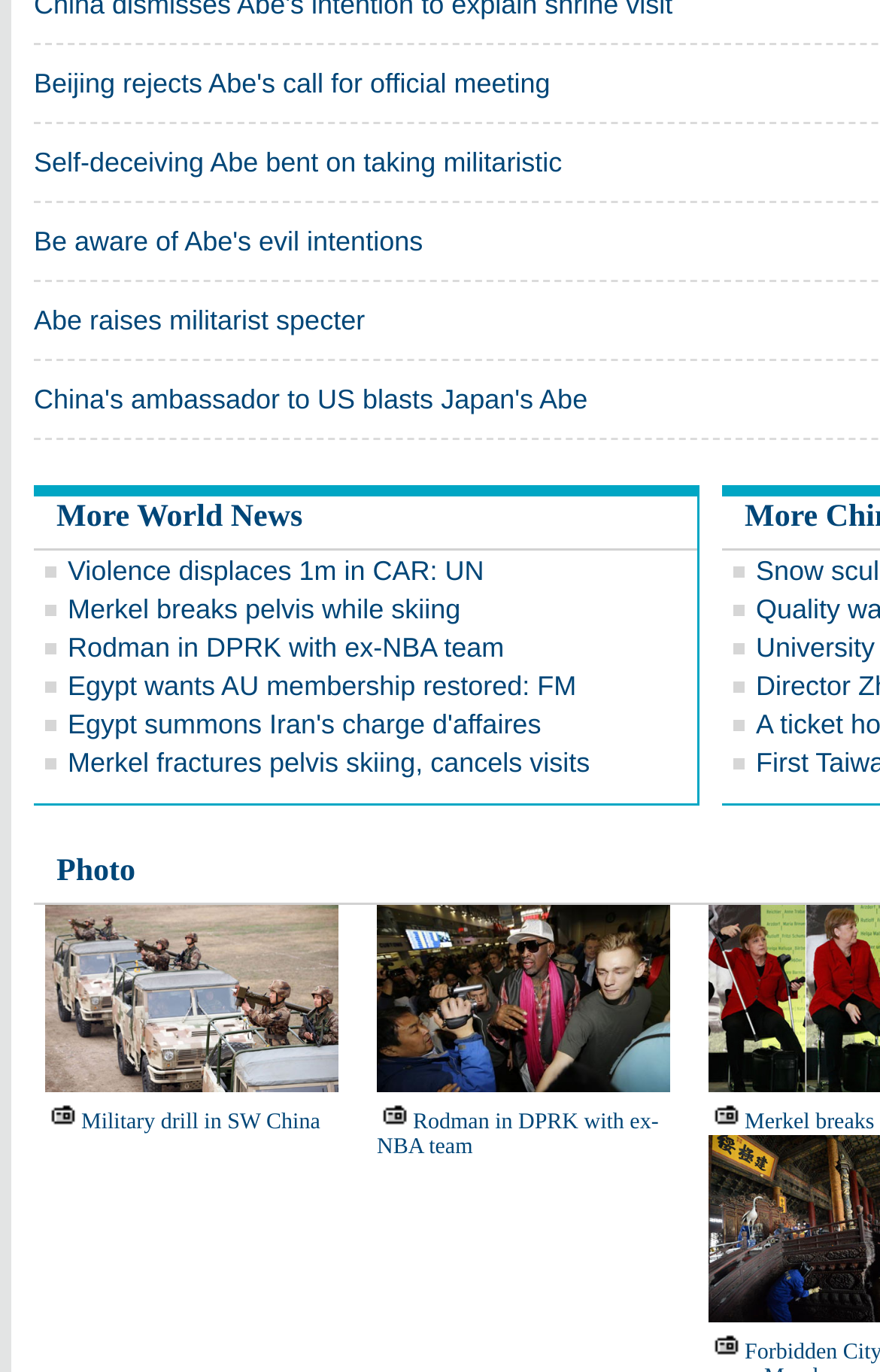How many images are there on the webpage?
From the image, provide a succinct answer in one word or a short phrase.

5